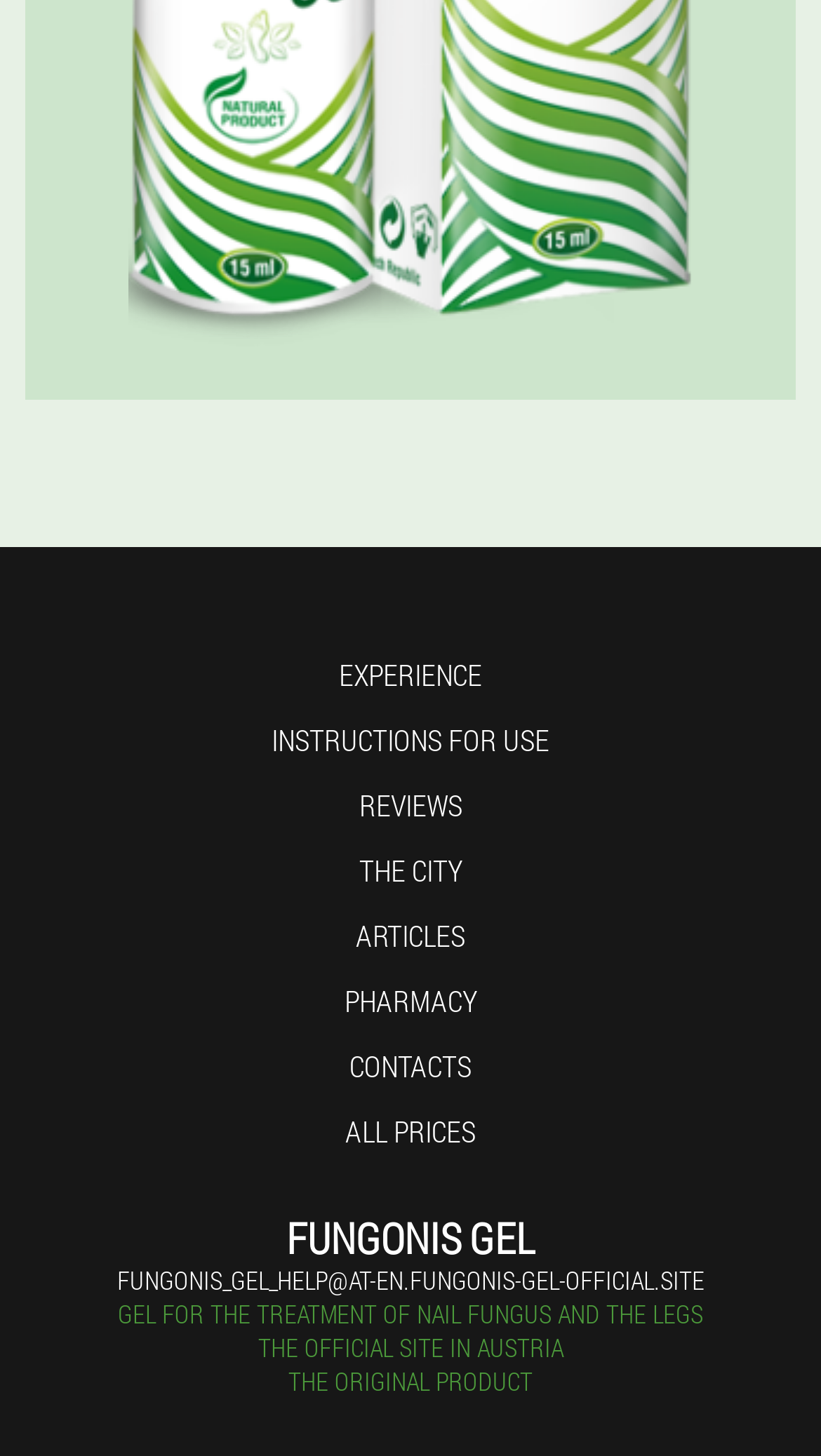Could you indicate the bounding box coordinates of the region to click in order to complete this instruction: "read about THE CITY".

[0.437, 0.583, 0.563, 0.611]